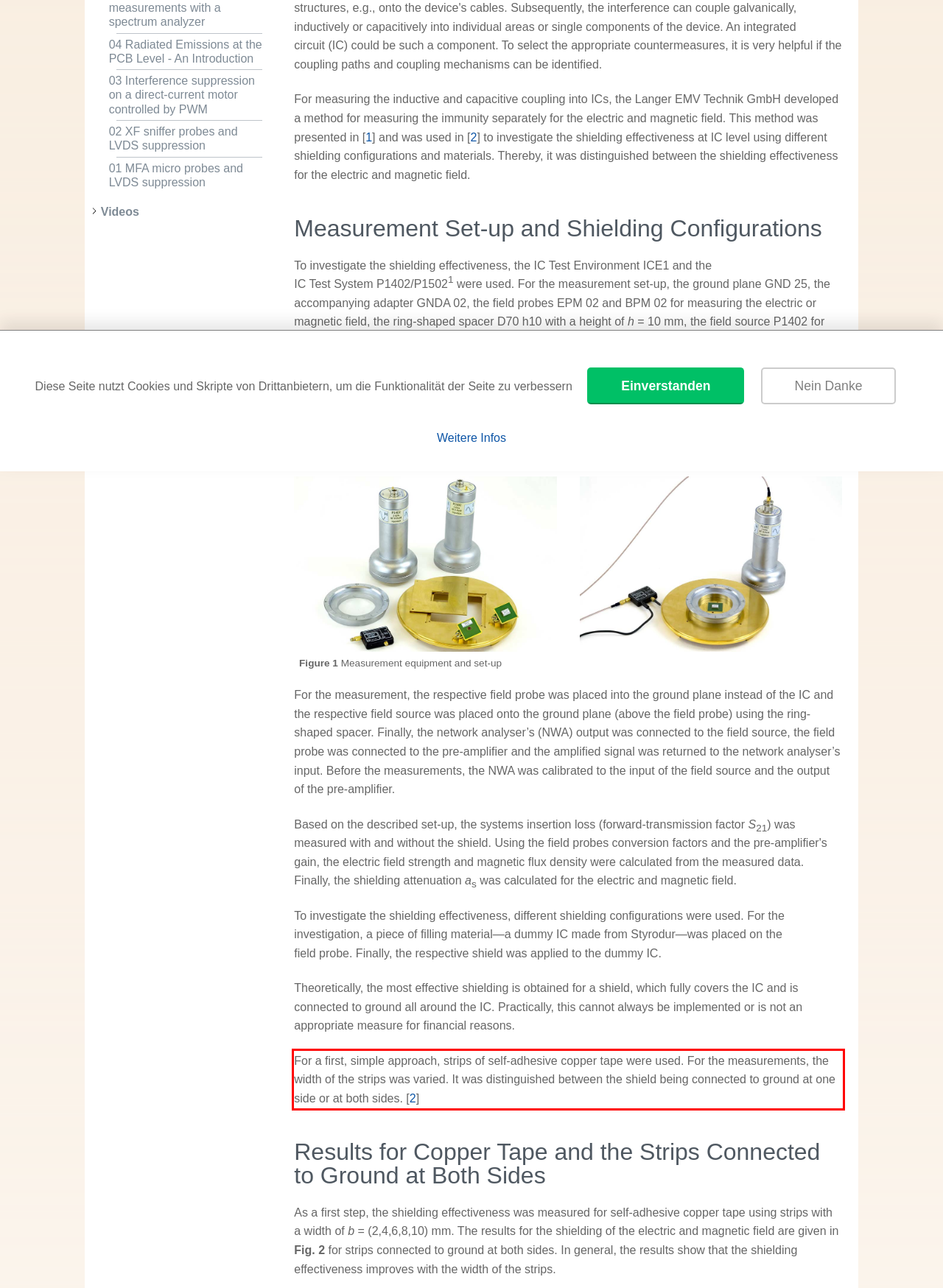Analyze the screenshot of a webpage where a red rectangle is bounding a UI element. Extract and generate the text content within this red bounding box.

For a first, simple approach, strips of self-adhesive copper tape were used. For the measurements, the width of the strips was varied. It was distinguished between the shield being connected to ground at one side or at both sides. [2]